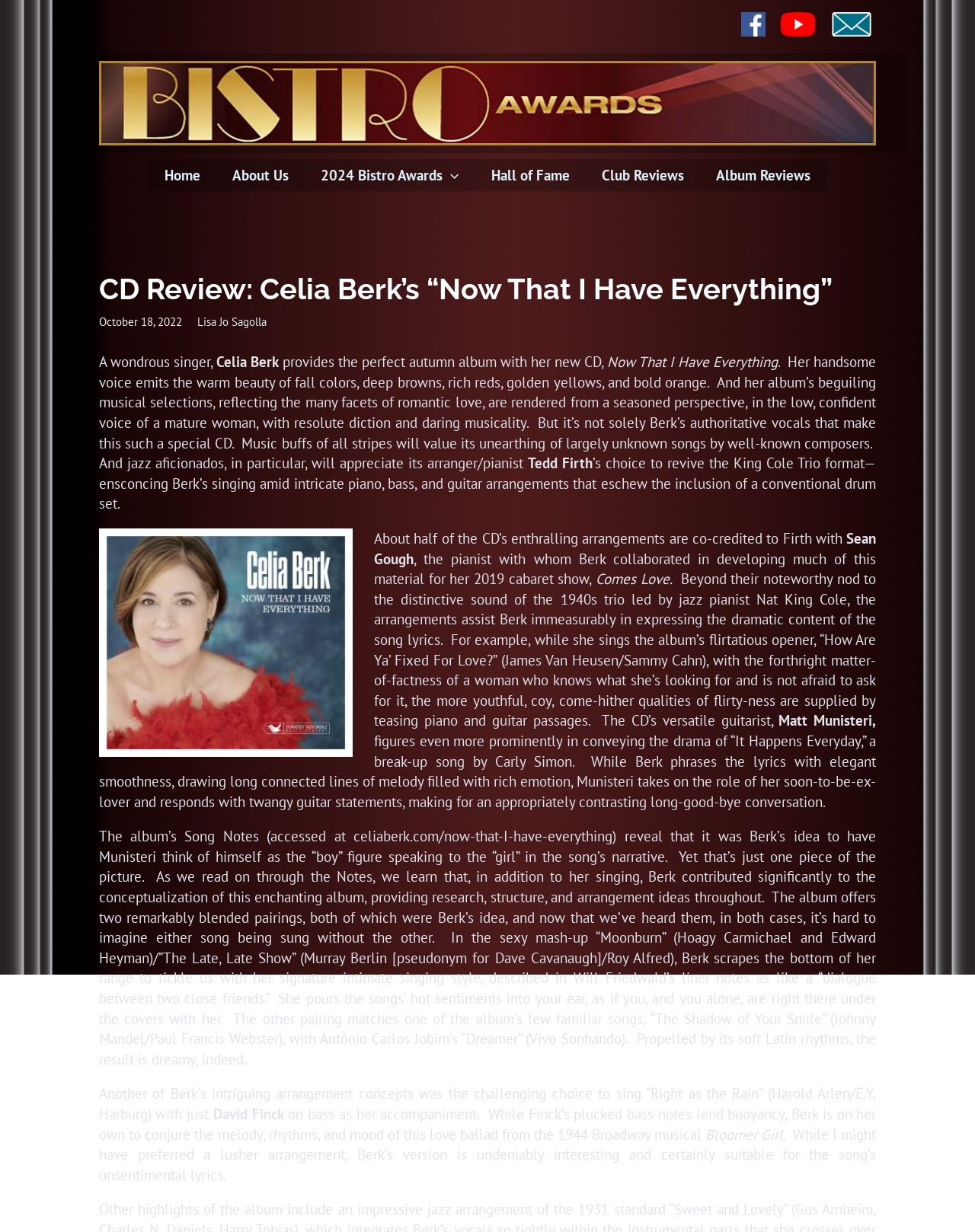Locate the bounding box coordinates of the clickable element to fulfill the following instruction: "Click the 'Facebook' link". Provide the coordinates as four float numbers between 0 and 1 in the format [left, top, right, bottom].

[0.76, 0.014, 0.785, 0.024]